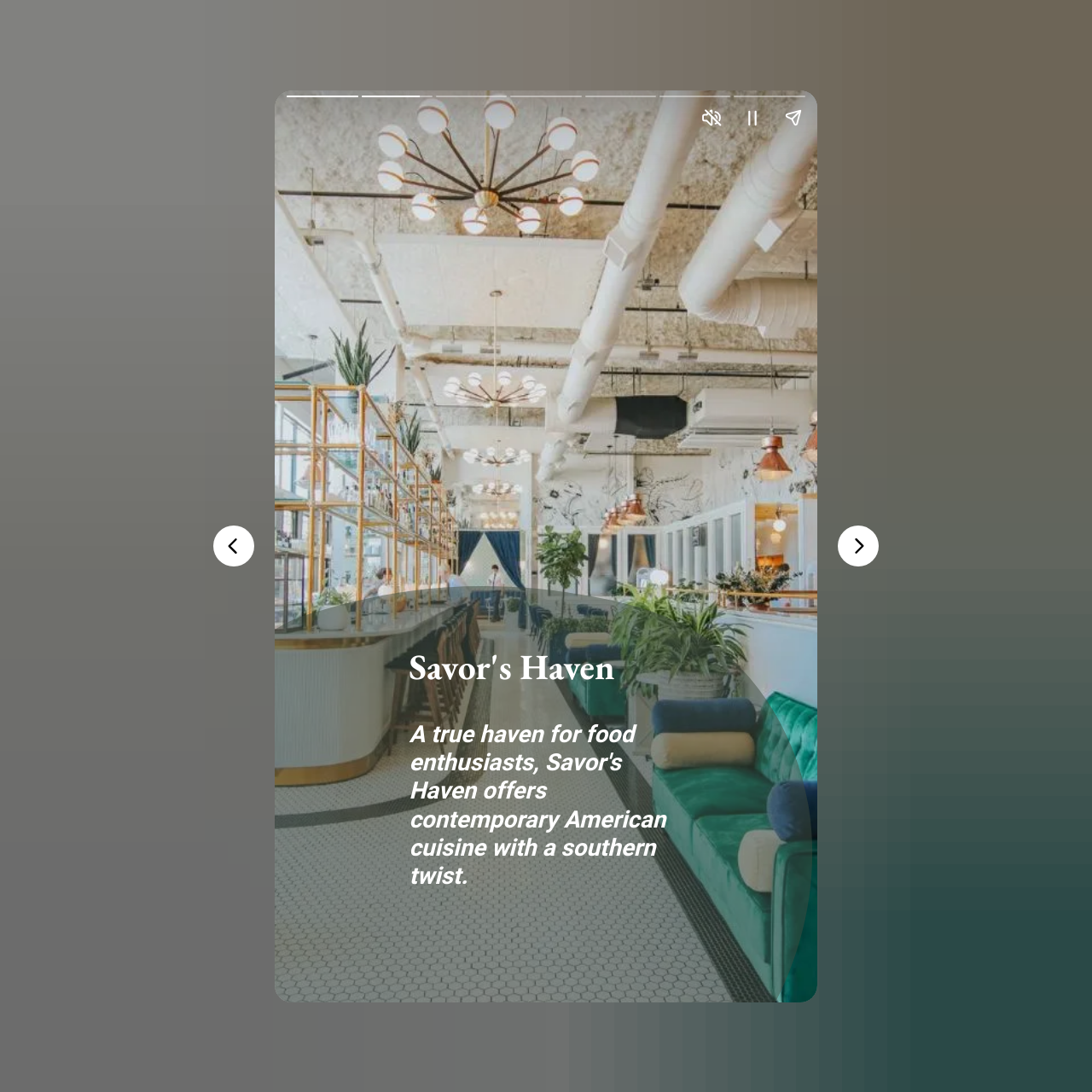Where is the 'Previous page' button located?
Look at the webpage screenshot and answer the question with a detailed explanation.

According to the bounding box coordinates of the 'Previous page' button, its x1 value is 0.195, which indicates that it is located on the left side of the webpage.